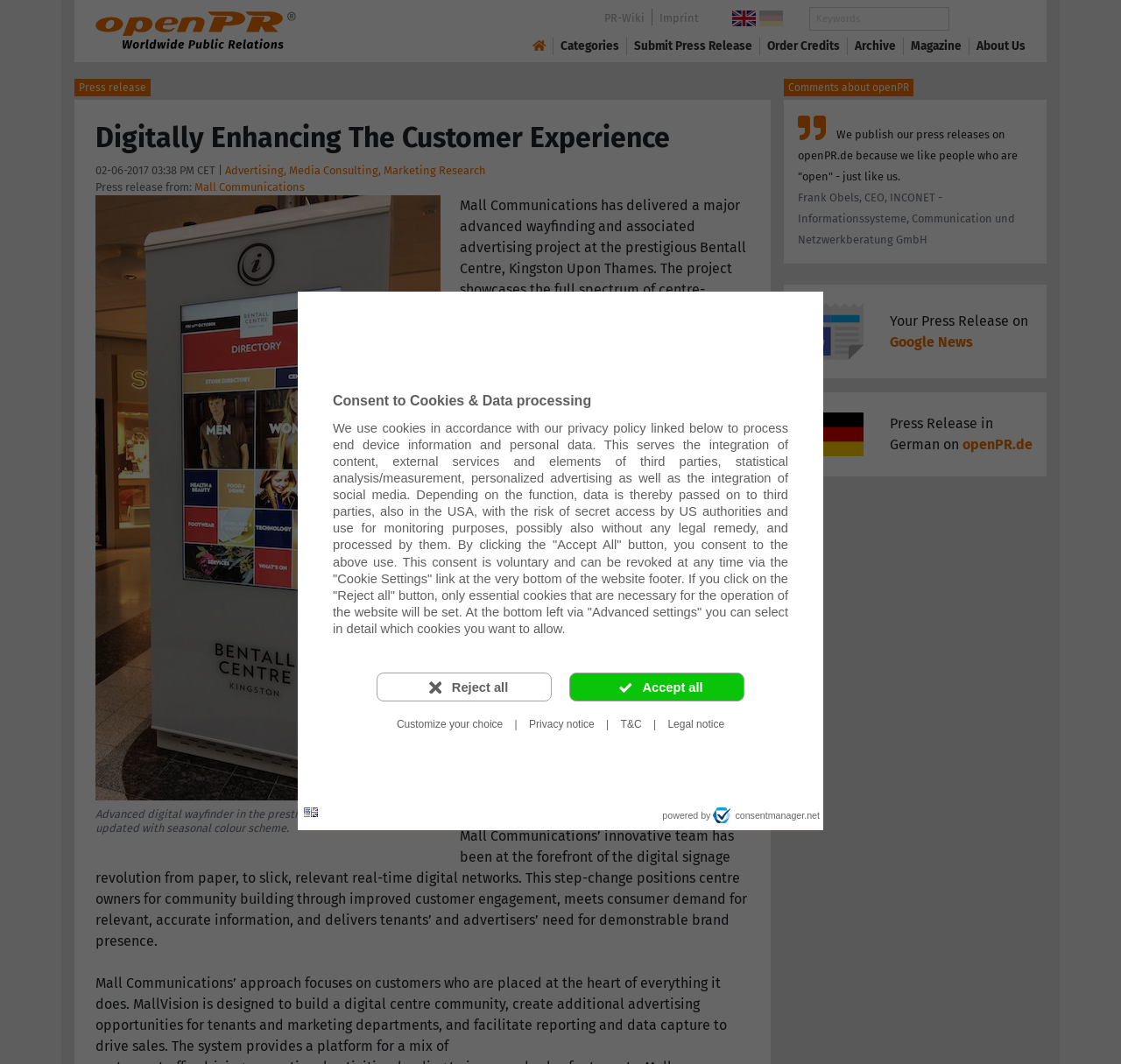Identify the main heading from the webpage and provide its text content.

Digitally Enhancing The Customer Experience